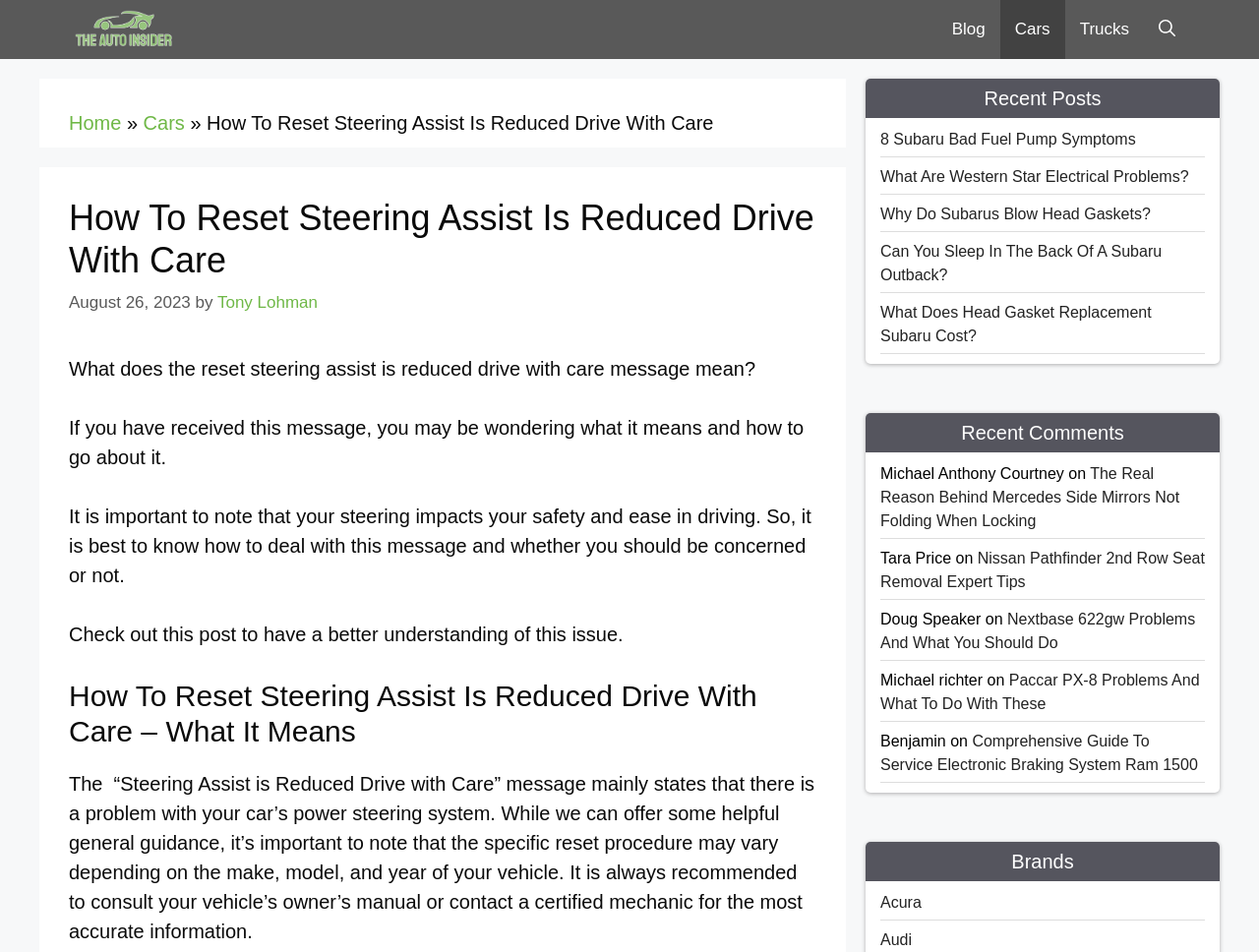Could you indicate the bounding box coordinates of the region to click in order to complete this instruction: "Read the 'How To Reset Steering Assist Is Reduced Drive With Care' post".

[0.164, 0.118, 0.567, 0.14]